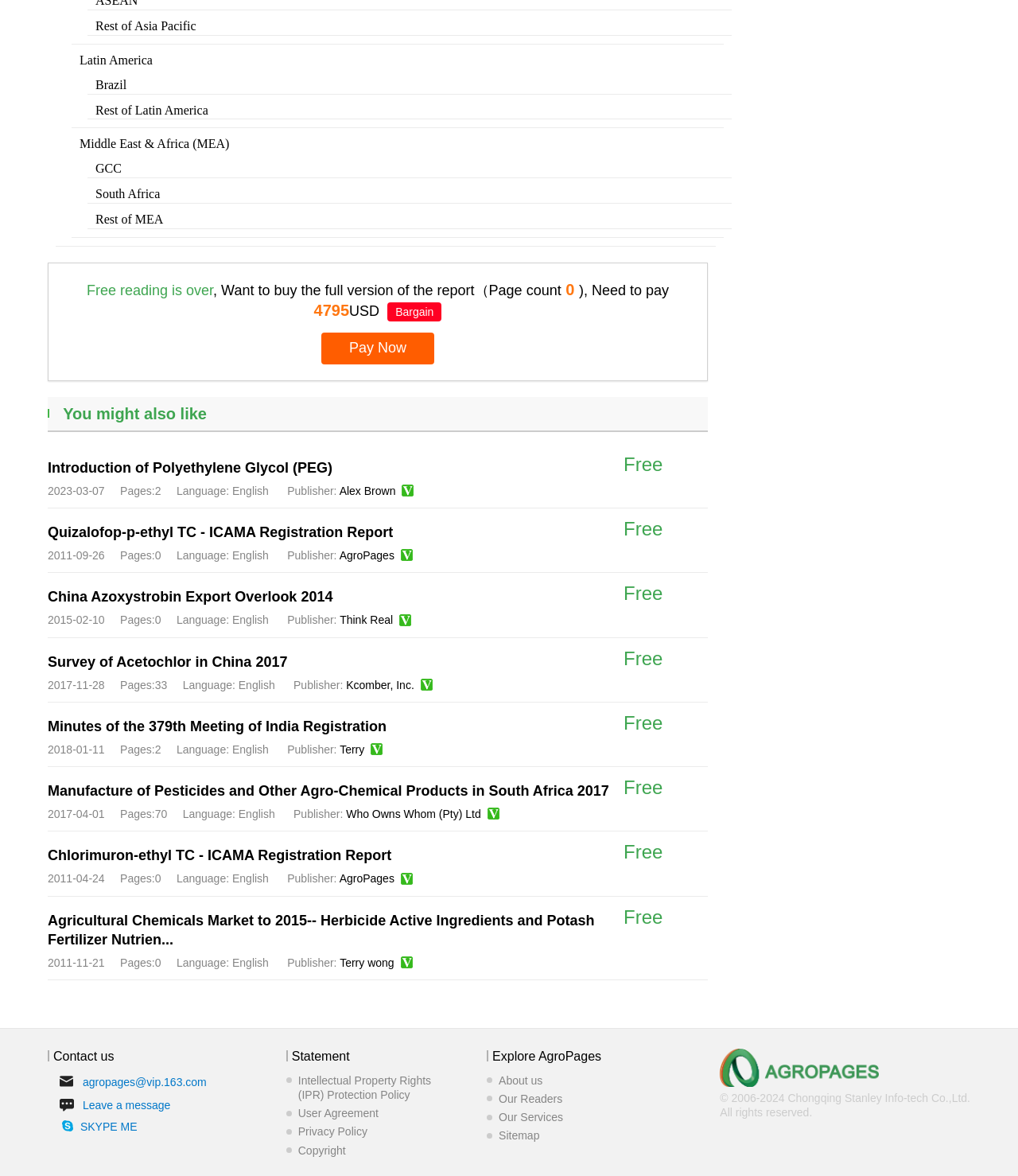Could you provide the bounding box coordinates for the portion of the screen to click to complete this instruction: "Browse the report 'Manufacture of Pesticides and Other Agro-Chemical Products in South Africa 2017'"?

[0.047, 0.666, 0.598, 0.679]